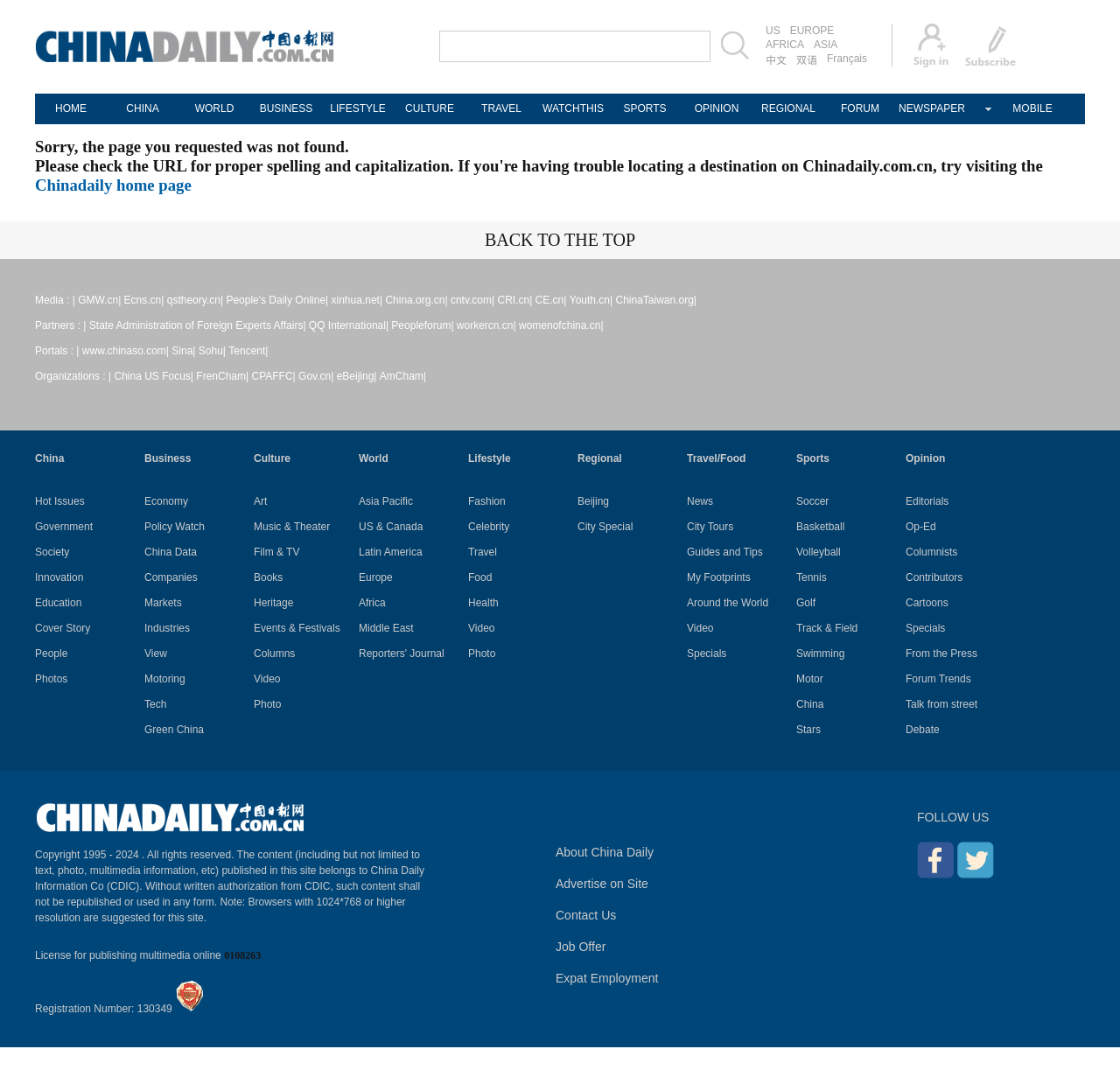What is the purpose of the 'BACK TO THE TOP' link?
Based on the image, give a one-word or short phrase answer.

To scroll to the top of the page